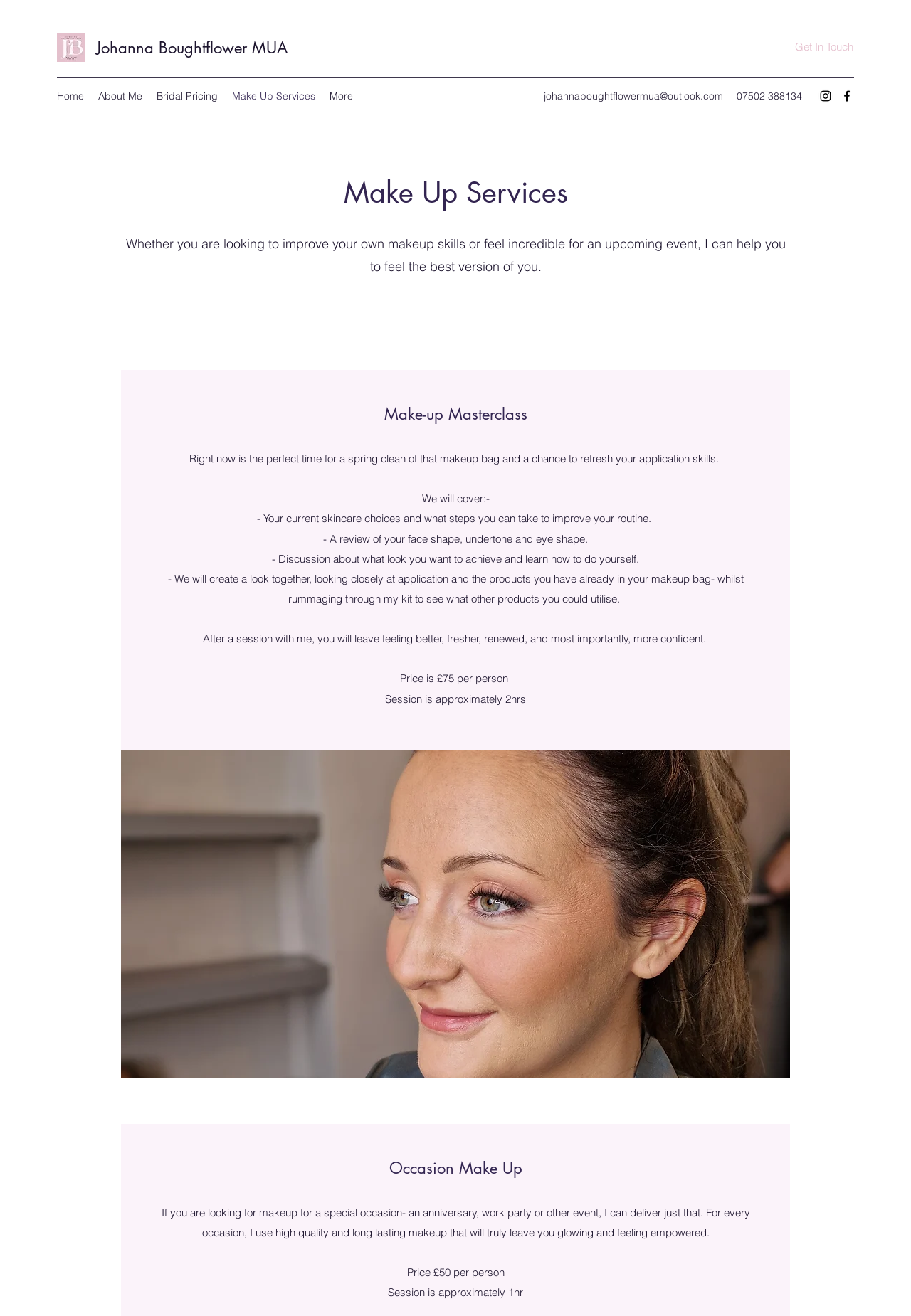Using the information in the image, give a comprehensive answer to the question: 
What is the contact email of the makeup artist?

The contact email of the makeup artist can be found at the top of the webpage, in the link 'johannaboughtflowermua@outlook.com'. This is likely the email address that can be used to contact the makeup artist.